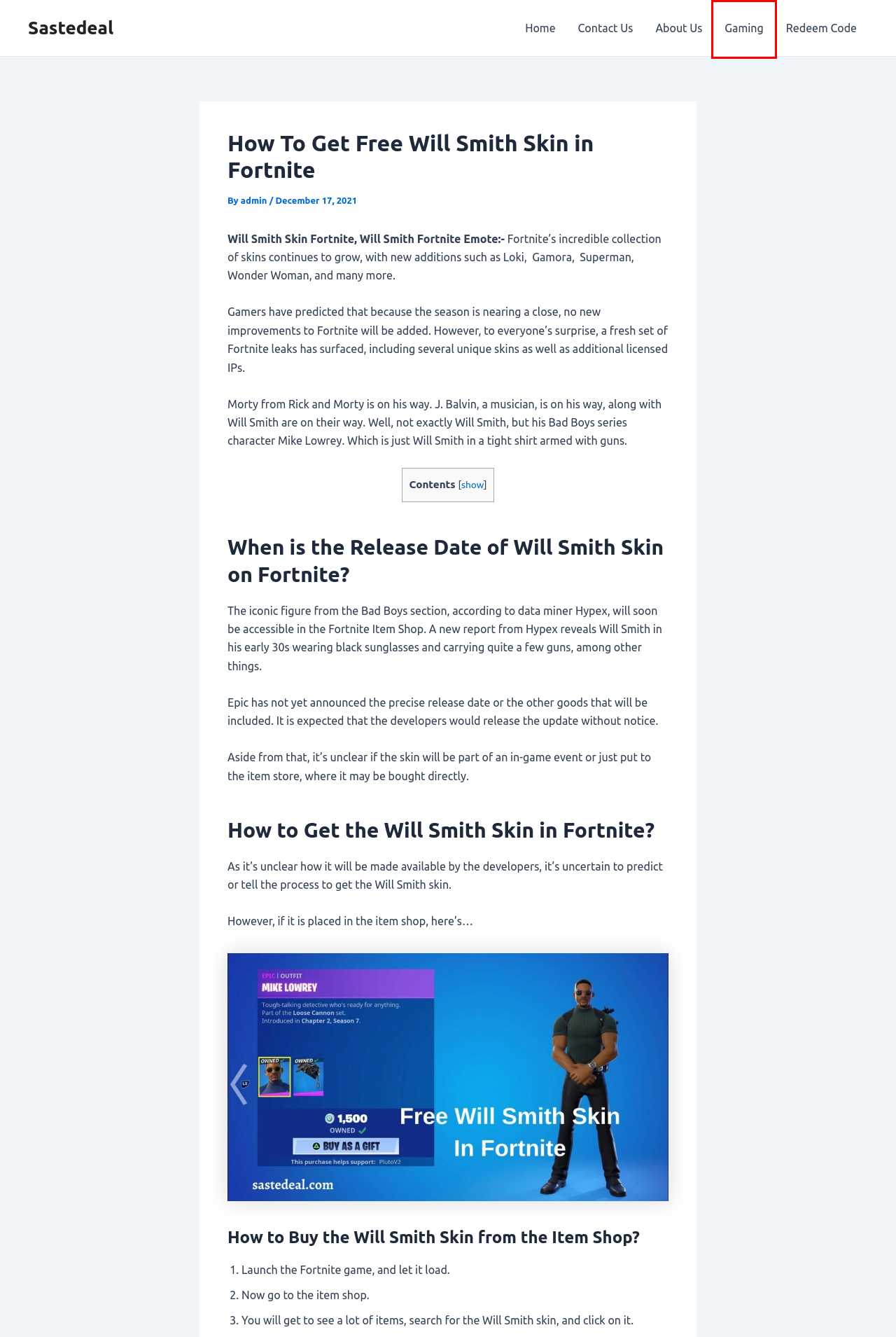View the screenshot of the webpage containing a red bounding box around a UI element. Select the most fitting webpage description for the new page shown after the element in the red bounding box is clicked. Here are the candidates:
A. Contact Us
B. About Us
C. Redeem Code - Sastedeal
D. admin, Author at Sastedeal
E. Gaming - Sastedeal
F. Fortnite Redeem Codes April 2023 - Fortnite V Bucks Code
G. Sastedeal - Learn Everything New About Technology
H. Set Up OK Google My Device - Google Assistant Setup Guide

E